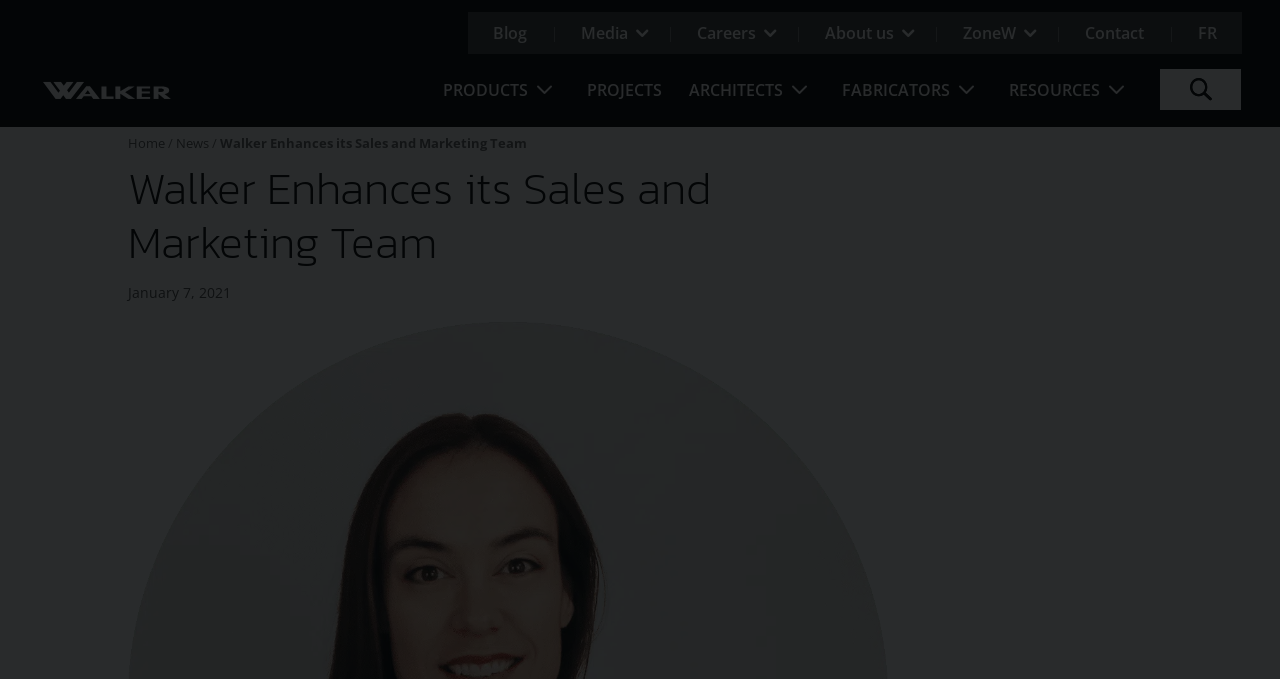Determine the bounding box coordinates of the region to click in order to accomplish the following instruction: "visit home page". Provide the coordinates as four float numbers between 0 and 1, specifically [left, top, right, bottom].

[0.1, 0.197, 0.129, 0.224]